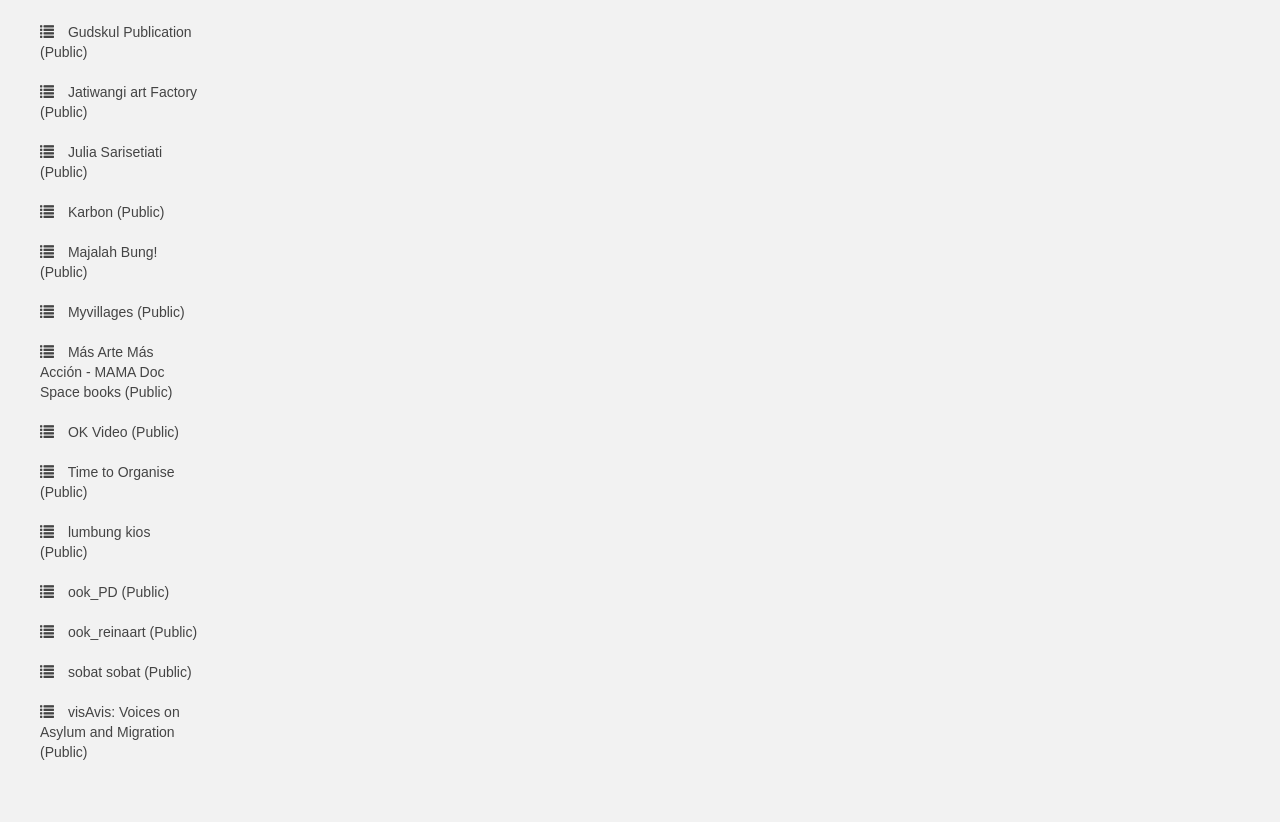Identify the bounding box coordinates for the UI element that matches this description: "Jatiwangi art Factory (Public)".

[0.023, 0.088, 0.163, 0.161]